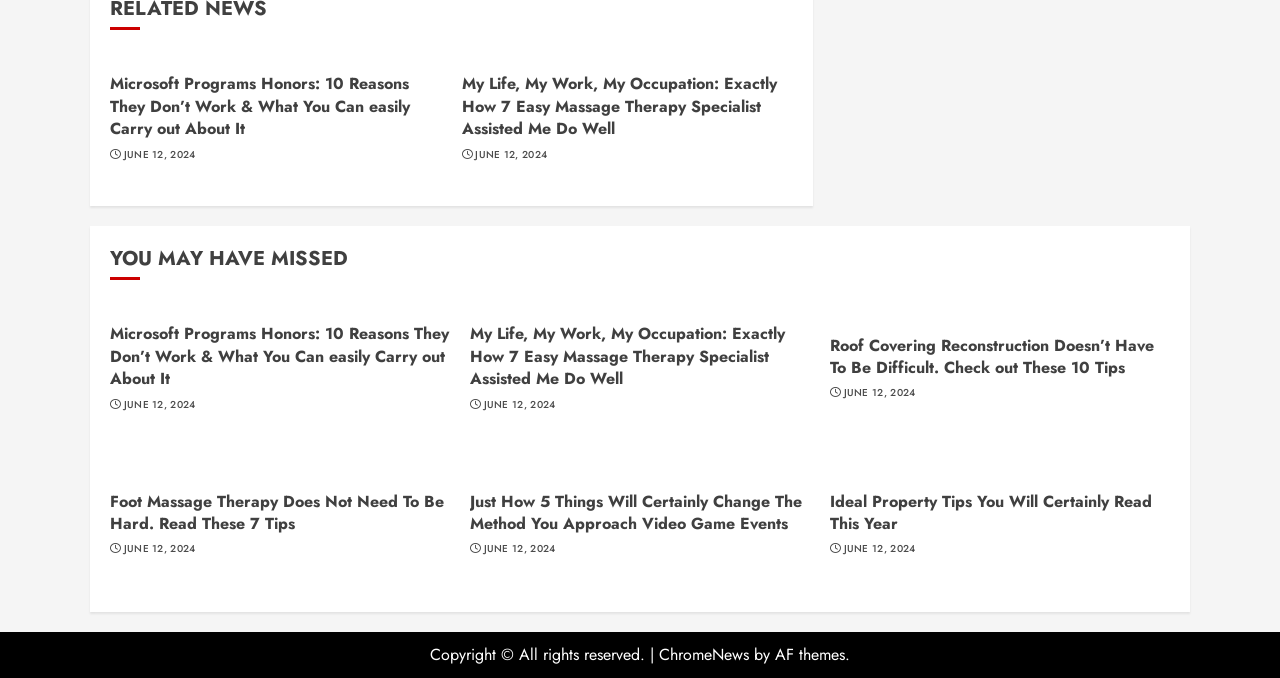Locate the bounding box coordinates of the element's region that should be clicked to carry out the following instruction: "Read the article 'My Life, My Work, My Occupation: Exactly How 7 Easy Massage Therapy Specialist Assisted Me Do Well'". The coordinates need to be four float numbers between 0 and 1, i.e., [left, top, right, bottom].

[0.361, 0.108, 0.62, 0.207]